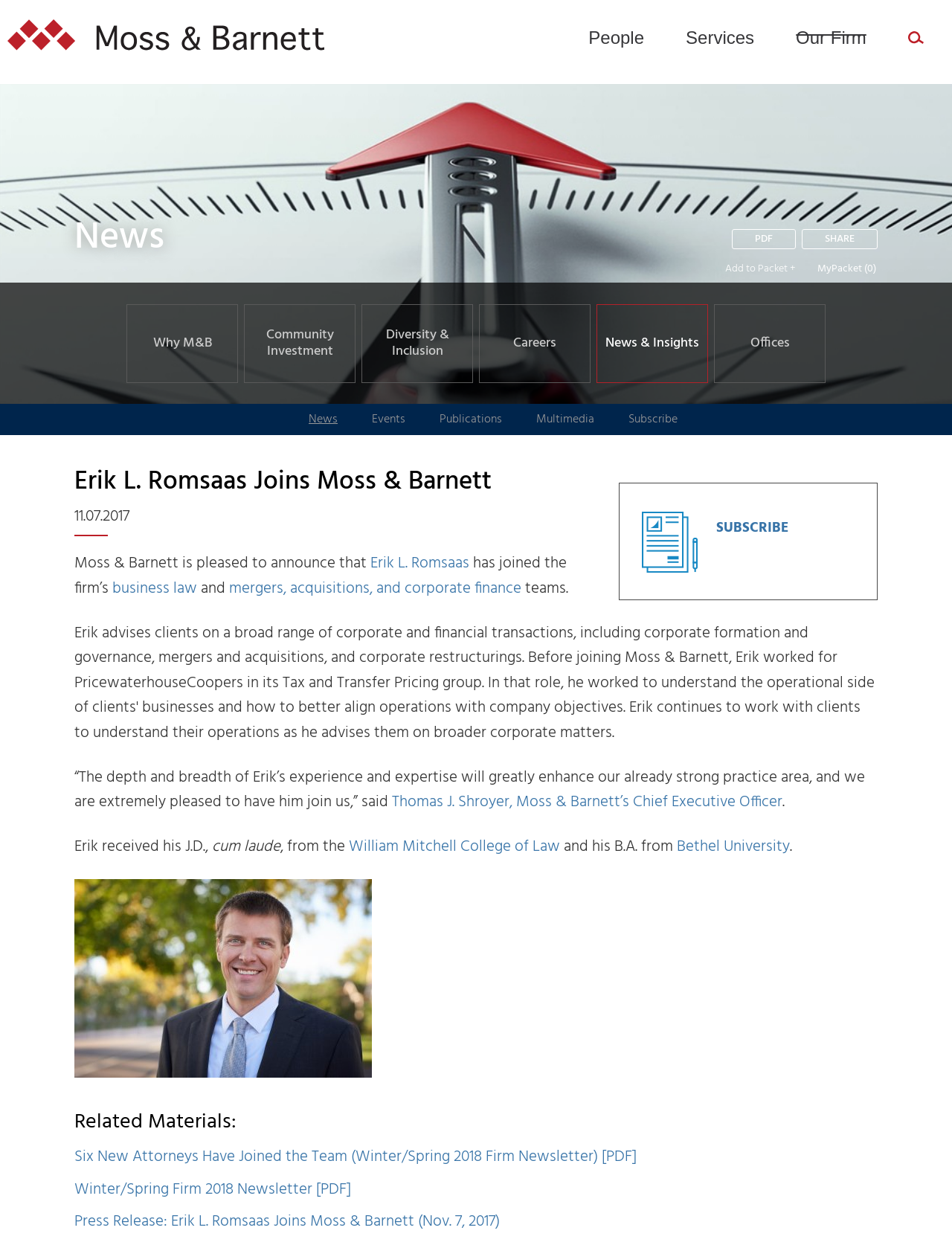Identify the bounding box coordinates for the UI element that matches this description: "Library".

None